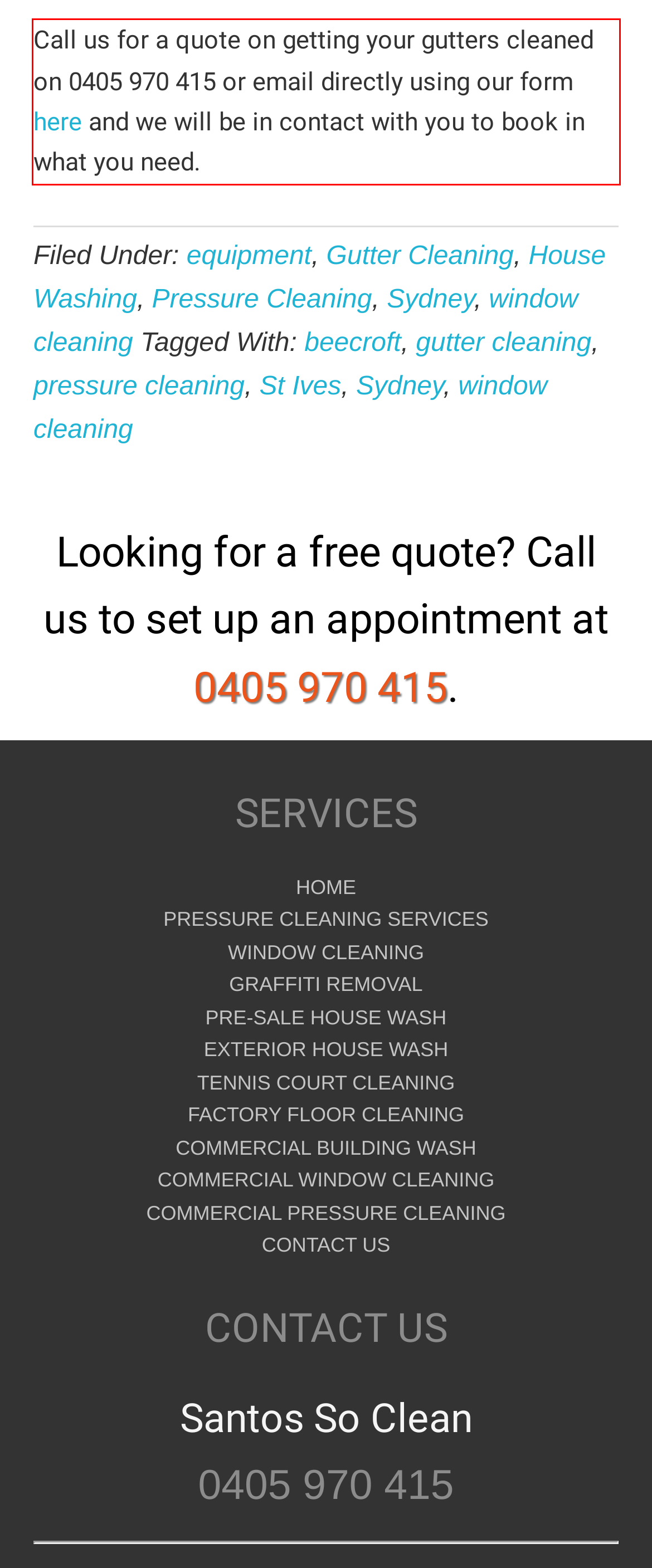Please look at the screenshot provided and find the red bounding box. Extract the text content contained within this bounding box.

Call us for a quote on getting your gutters cleaned on 0405 970 415 or email directly using our form here and we will be in contact with you to book in what you need.